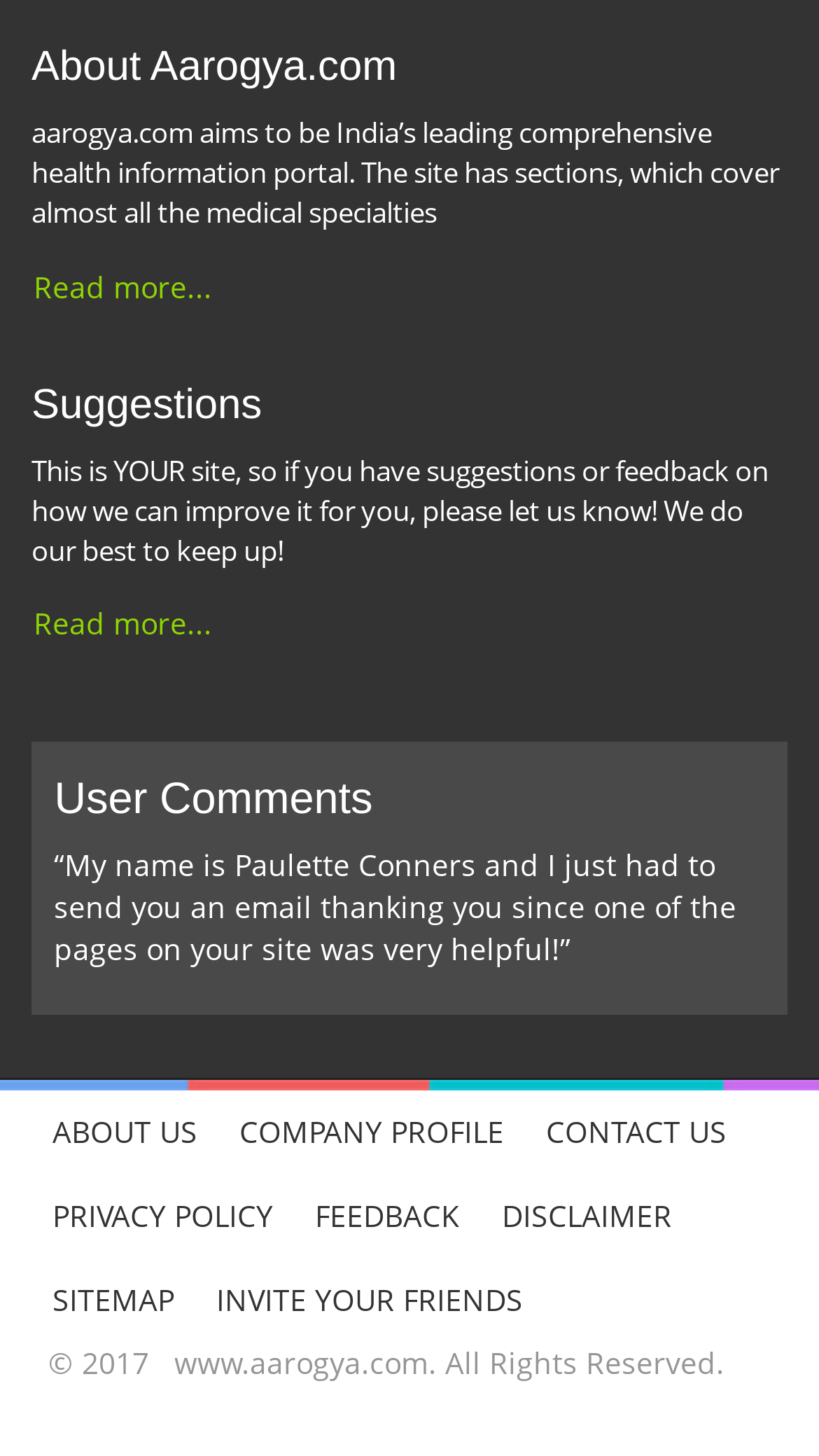Identify the bounding box coordinates of the region that needs to be clicked to carry out this instruction: "View user comments". Provide these coordinates as four float numbers ranging from 0 to 1, i.e., [left, top, right, bottom].

[0.066, 0.533, 0.934, 0.566]